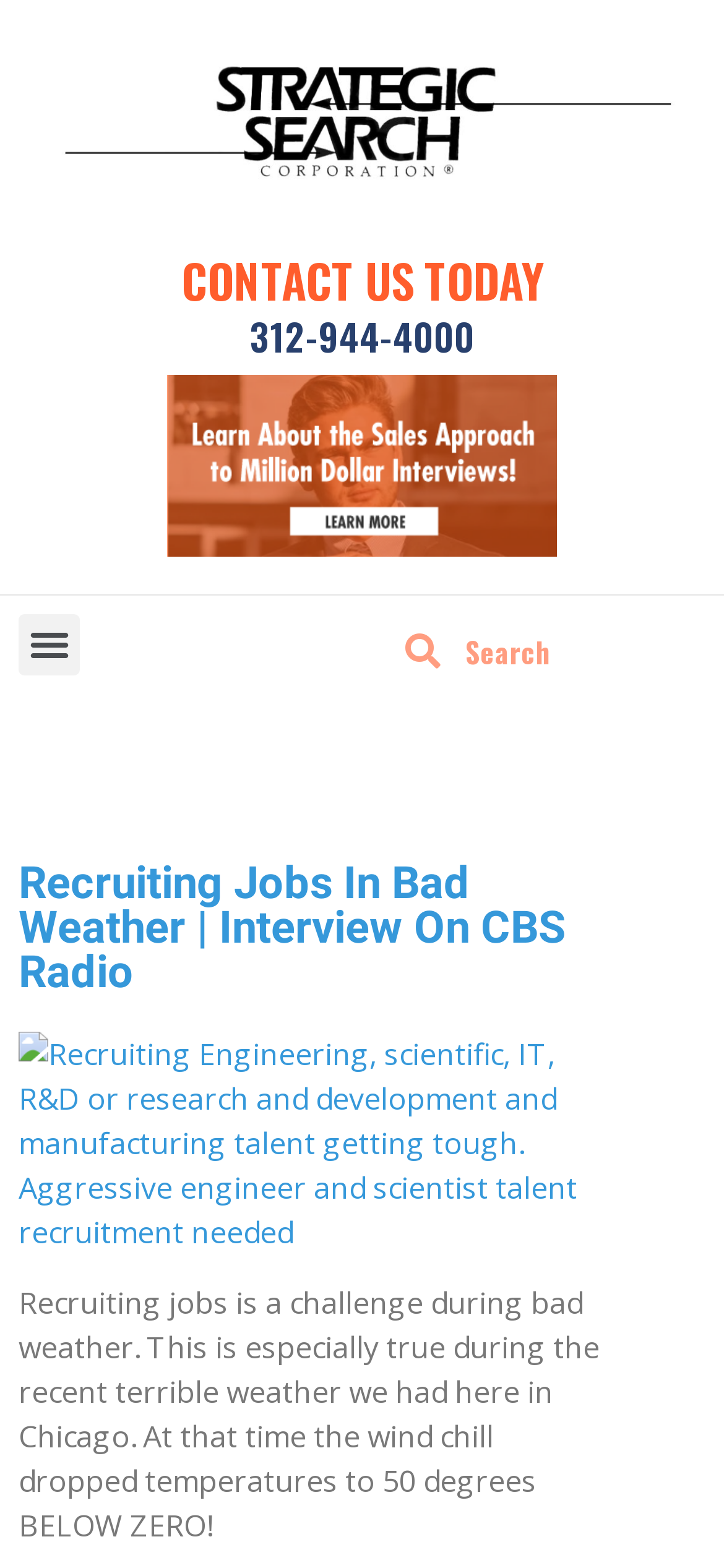Using the given description, provide the bounding box coordinates formatted as (top-left x, top-left y, bottom-right x, bottom-right y), with all values being floating point numbers between 0 and 1. Description: Menu

[0.026, 0.392, 0.11, 0.431]